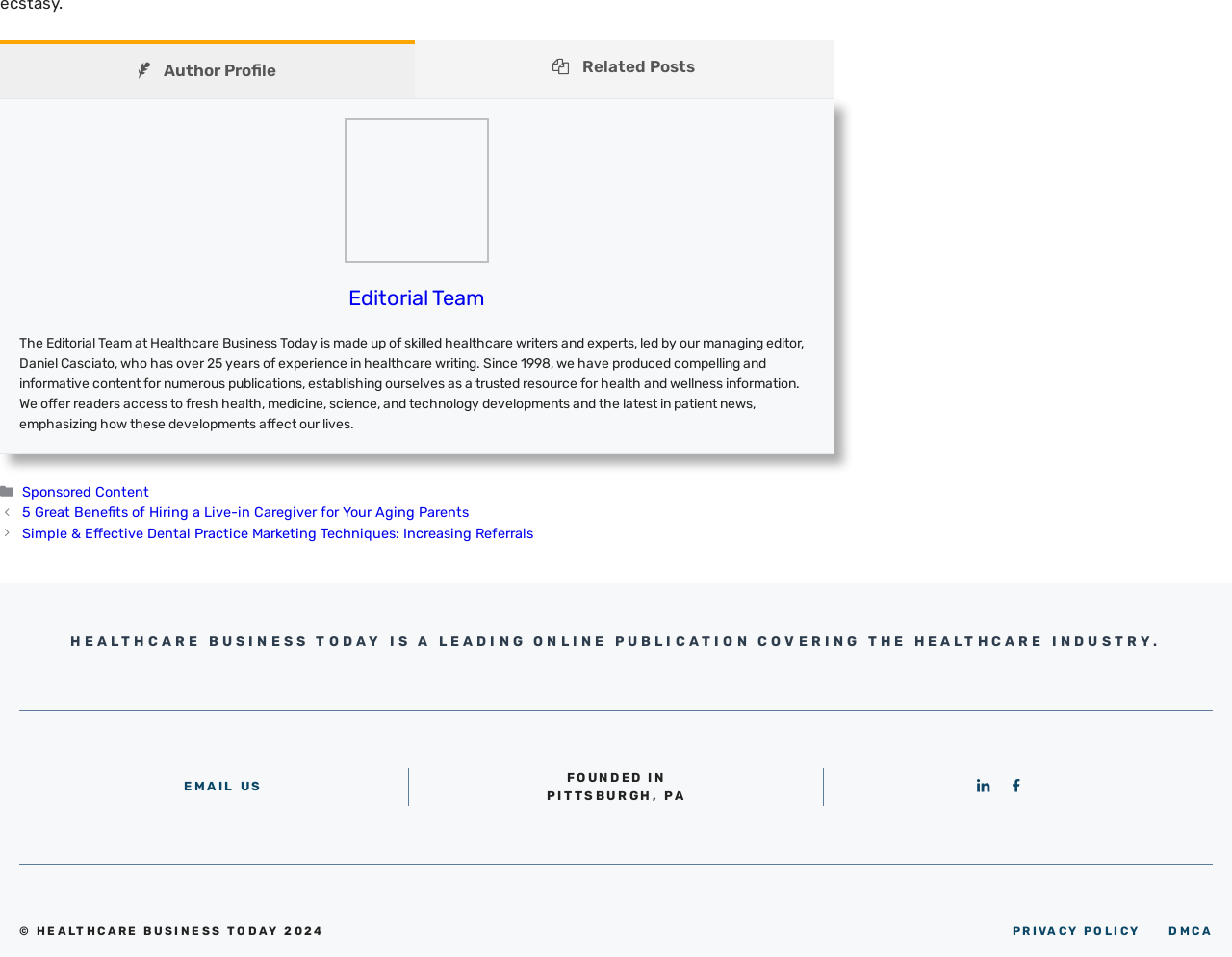Please identify the bounding box coordinates of the area I need to click to accomplish the following instruction: "View the author profile".

[0.133, 0.064, 0.224, 0.084]